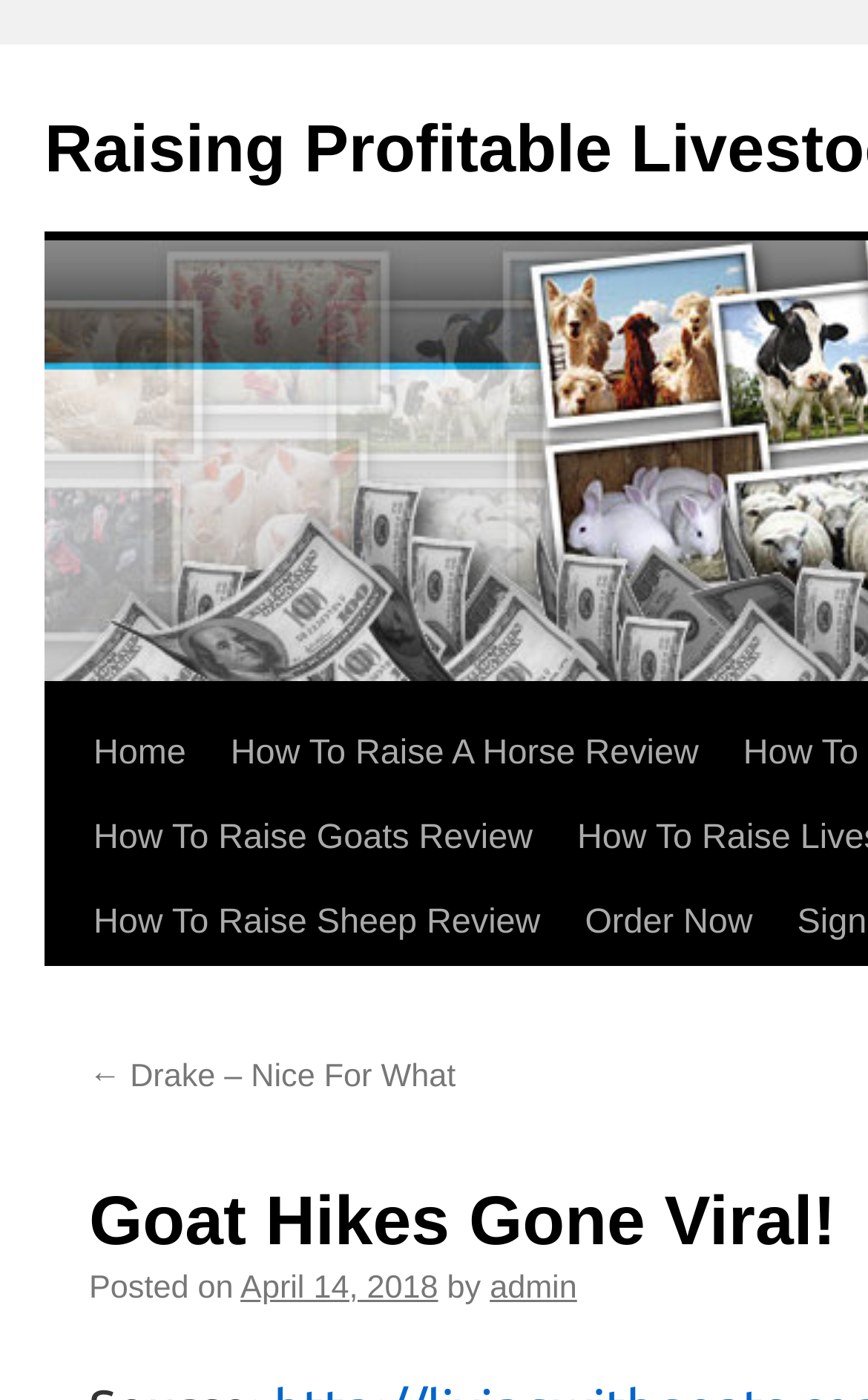Who is the author of the post?
Provide a short answer using one word or a brief phrase based on the image.

admin